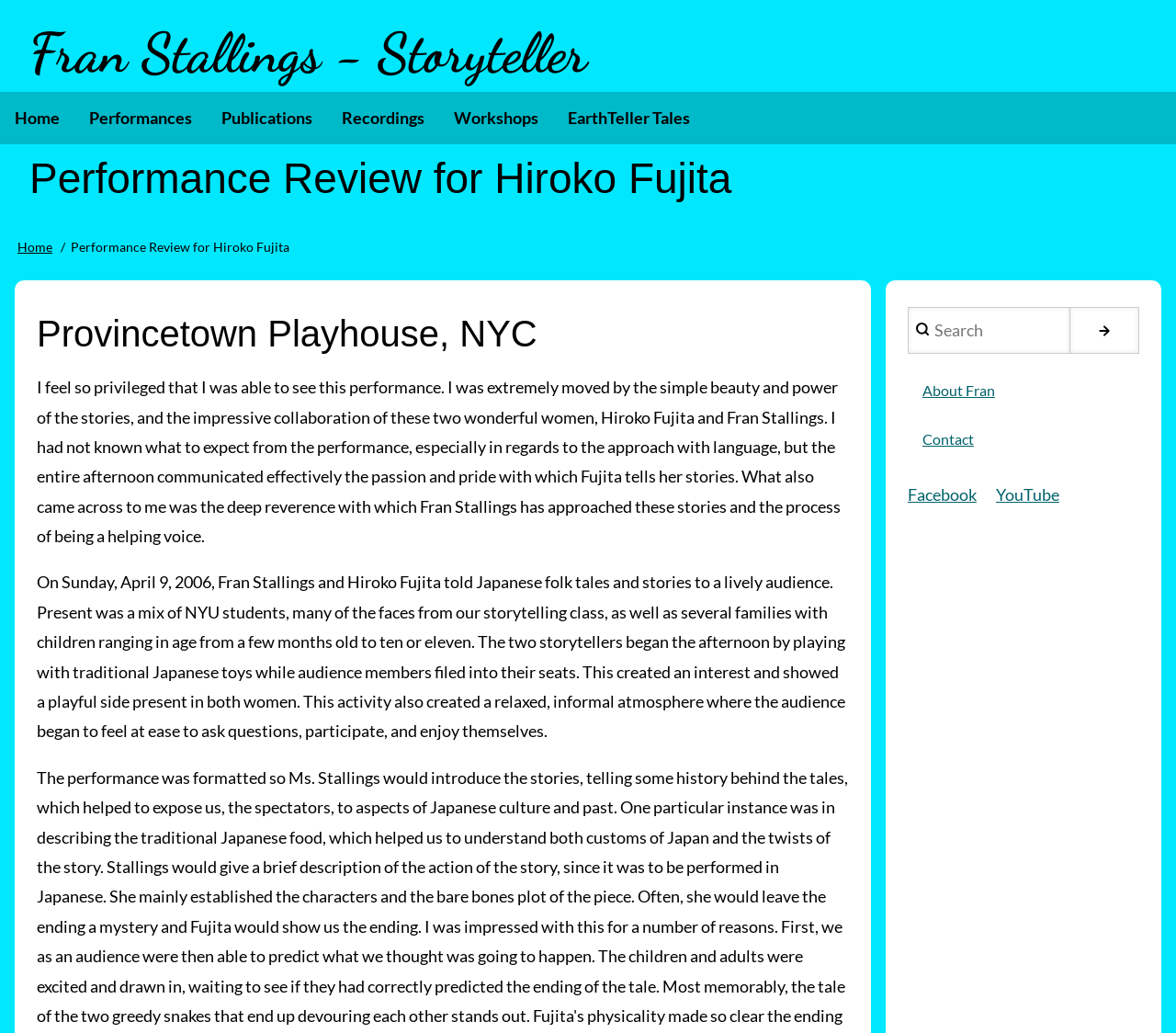Show the bounding box coordinates of the element that should be clicked to complete the task: "Visit the 'Performances' page".

[0.063, 0.089, 0.176, 0.139]